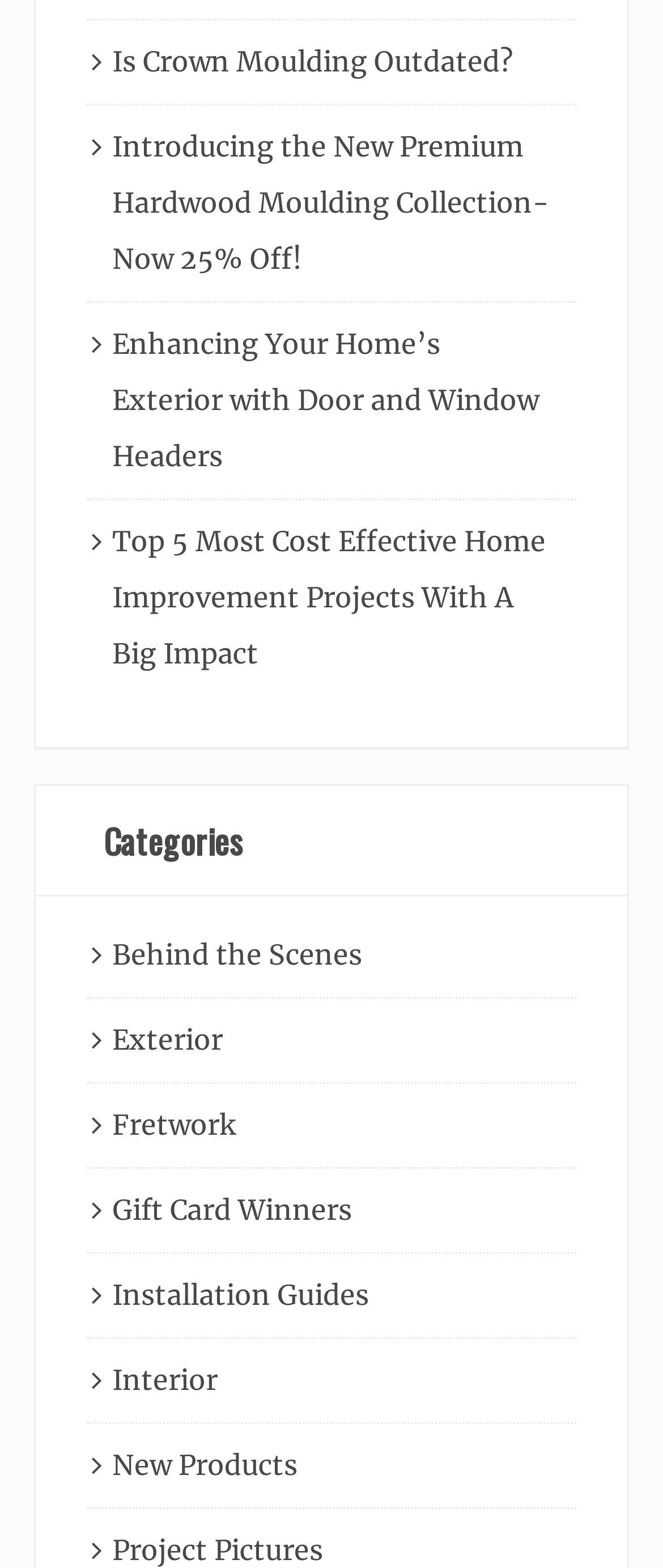Reply to the question below using a single word or brief phrase:
What is the topic of the first link?

Crown Moulding